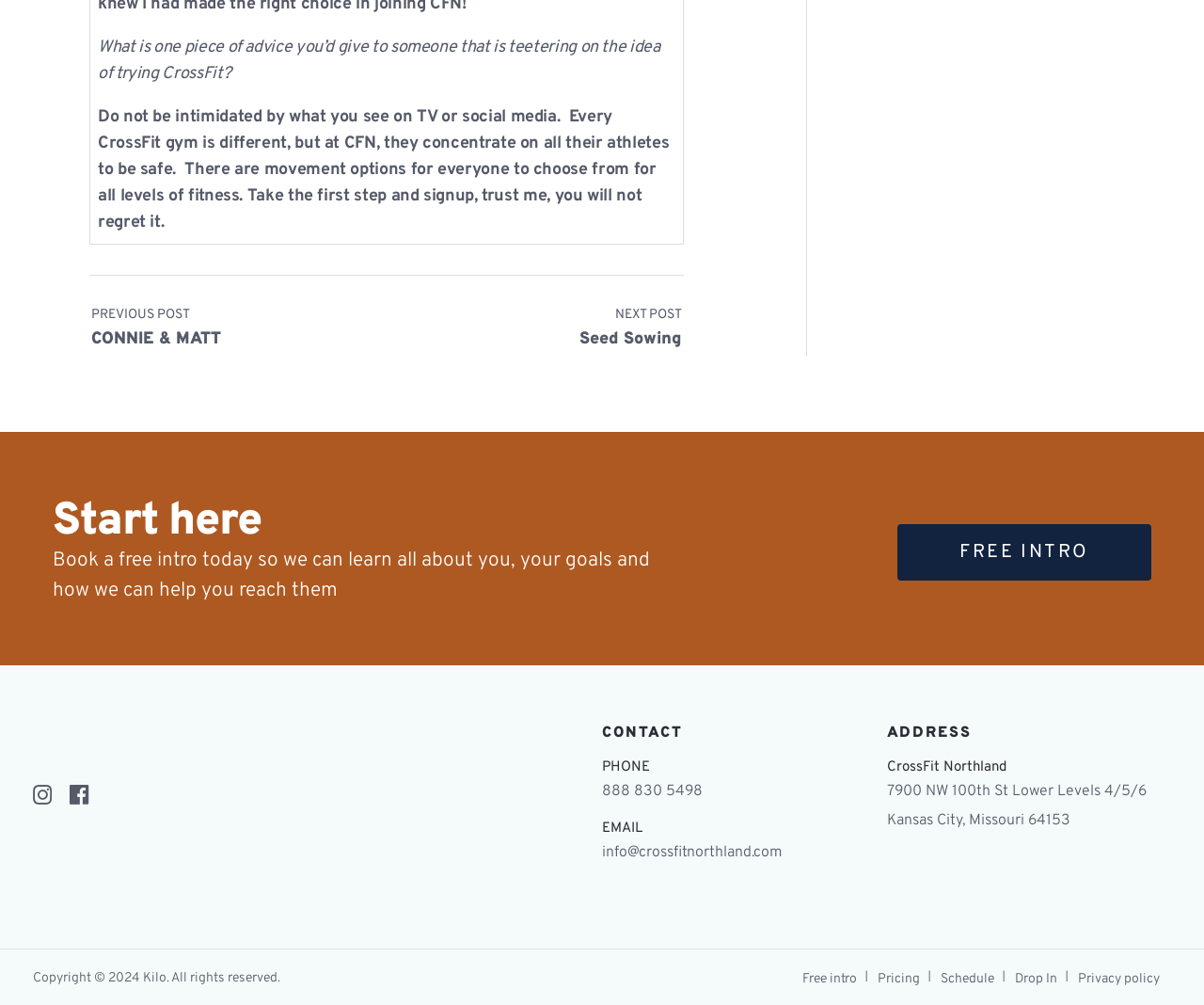Please specify the bounding box coordinates of the element that should be clicked to execute the given instruction: 'Call 888 830 5498'. Ensure the coordinates are four float numbers between 0 and 1, expressed as [left, top, right, bottom].

[0.5, 0.778, 0.584, 0.797]